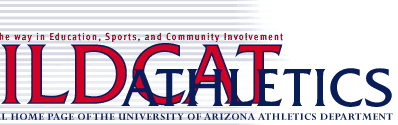What is suggested by the multifaceted mission?
Please use the image to provide a one-word or short phrase answer.

Deep-rooted tradition and support